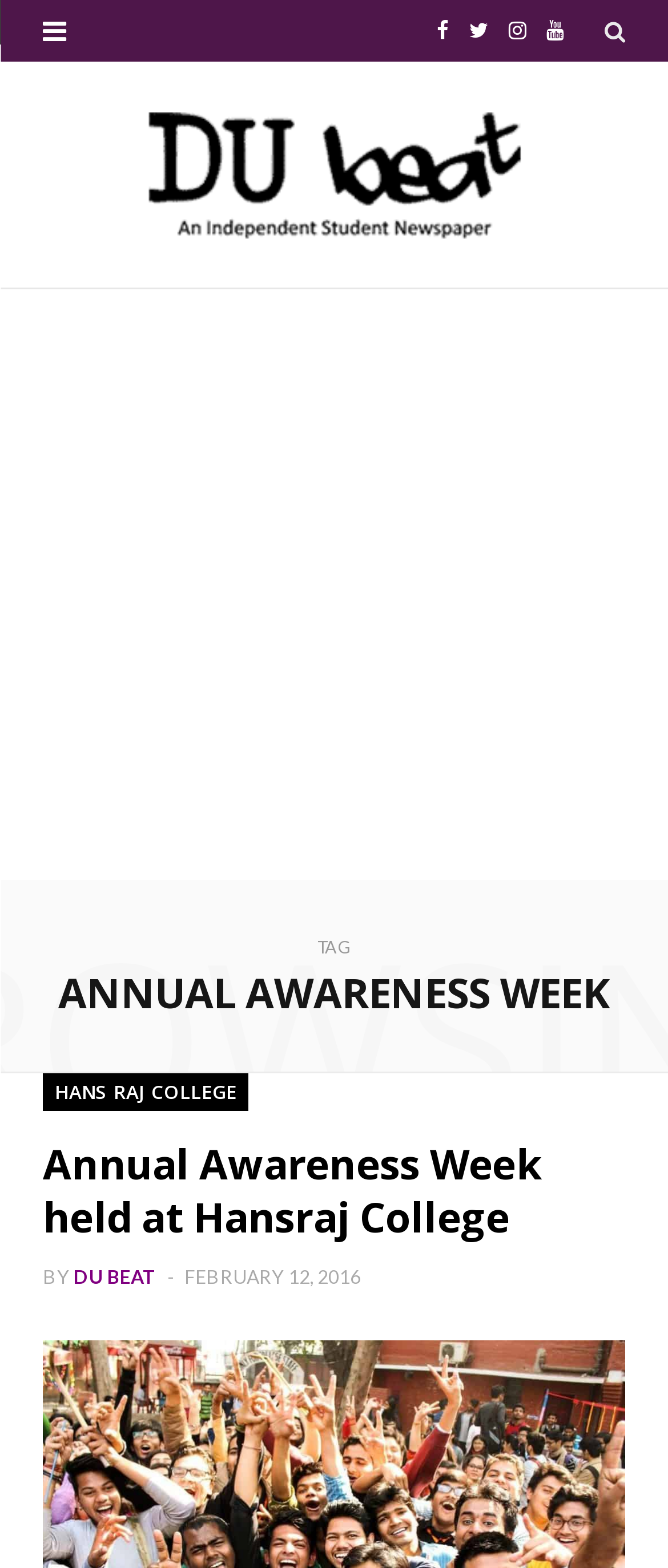Please find the bounding box coordinates of the section that needs to be clicked to achieve this instruction: "Read the article about Annual Awareness Week held at Hansraj College".

[0.064, 0.684, 0.373, 0.708]